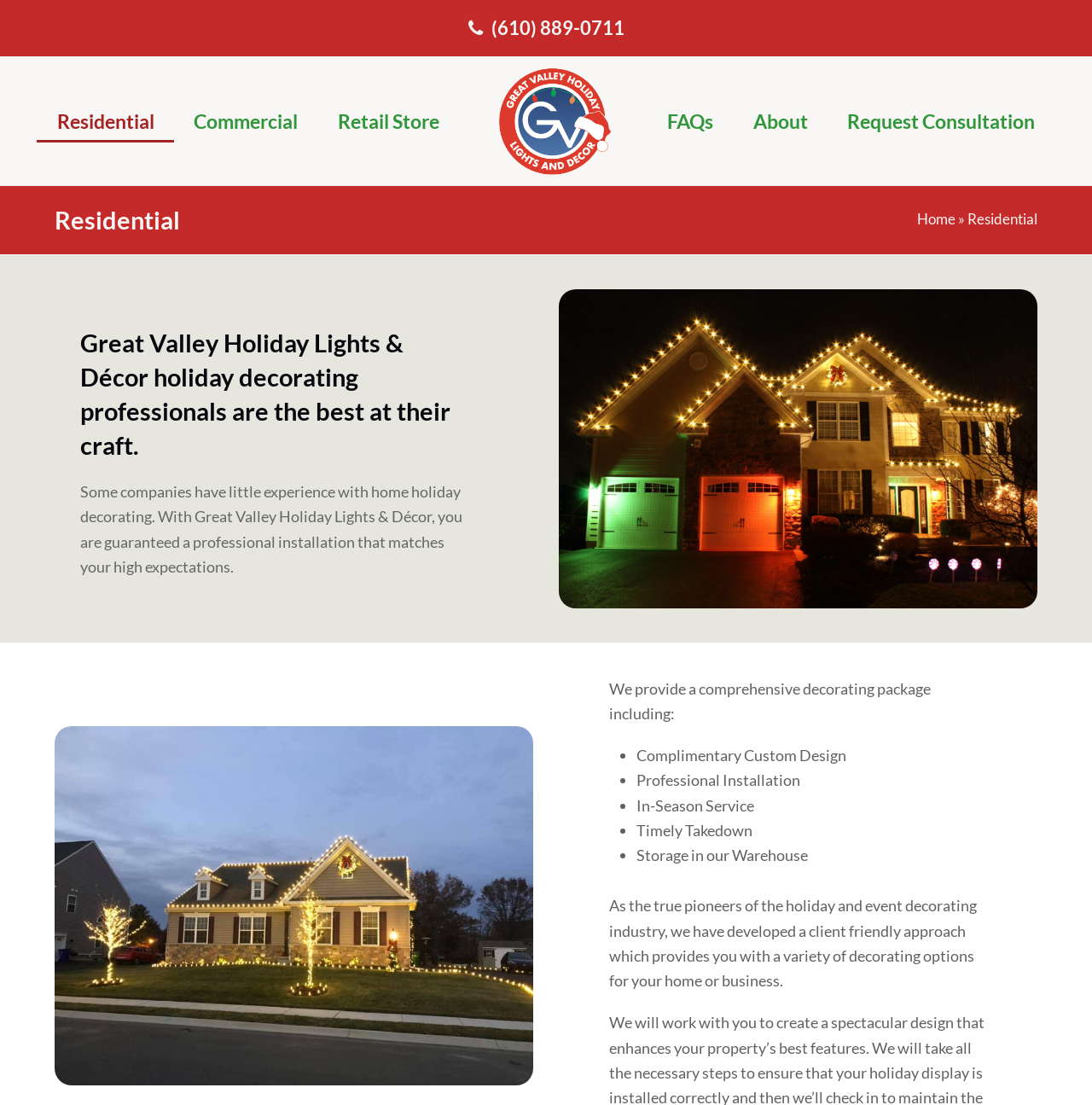Determine the bounding box coordinates of the clickable region to execute the instruction: "Visit the Retail Store page". The coordinates should be four float numbers between 0 and 1, denoted as [left, top, right, bottom].

[0.291, 0.09, 0.421, 0.129]